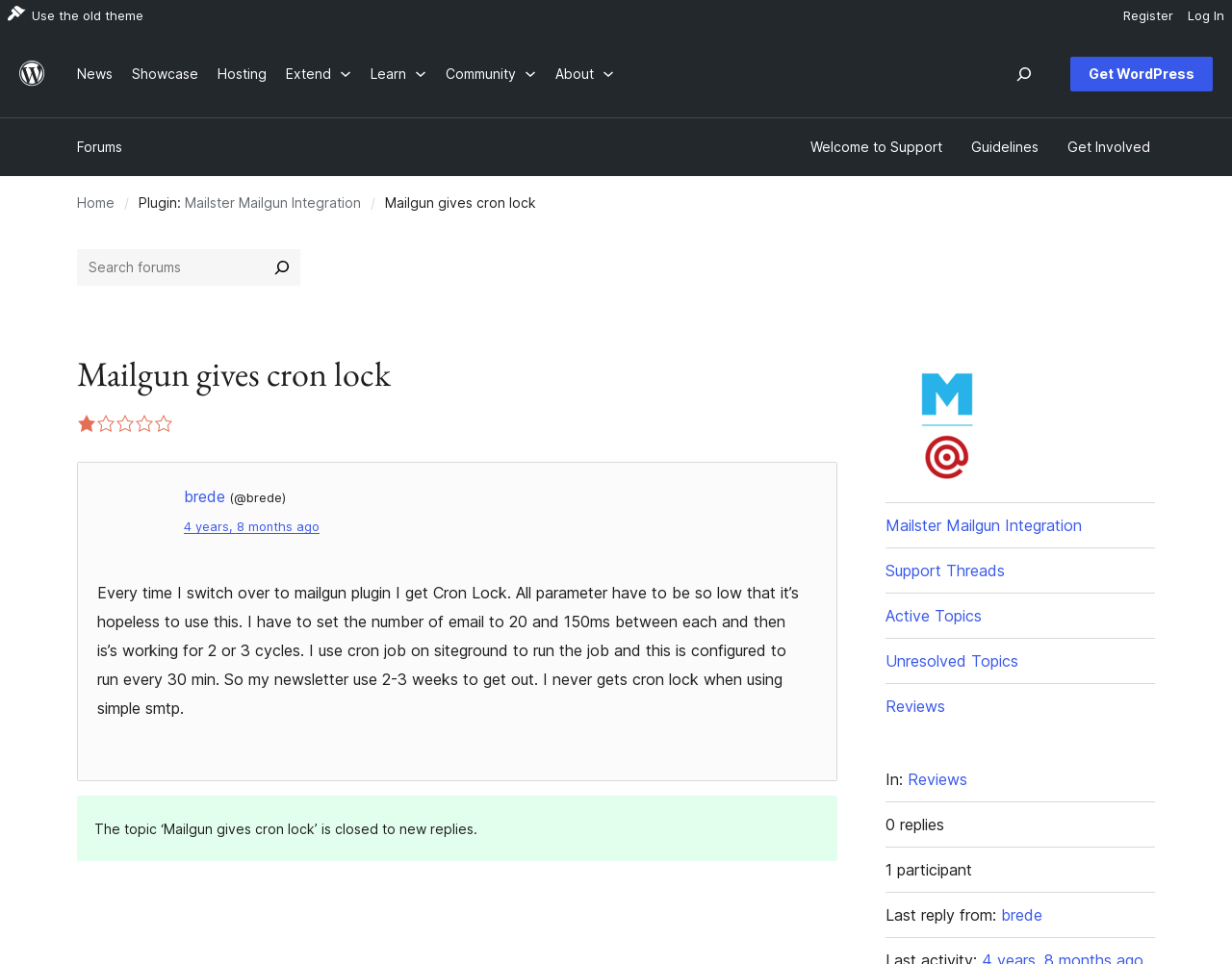Kindly determine the bounding box coordinates of the area that needs to be clicked to fulfill this instruction: "View the topic ‘Mailgun gives cron lock’".

[0.062, 0.367, 0.68, 0.41]